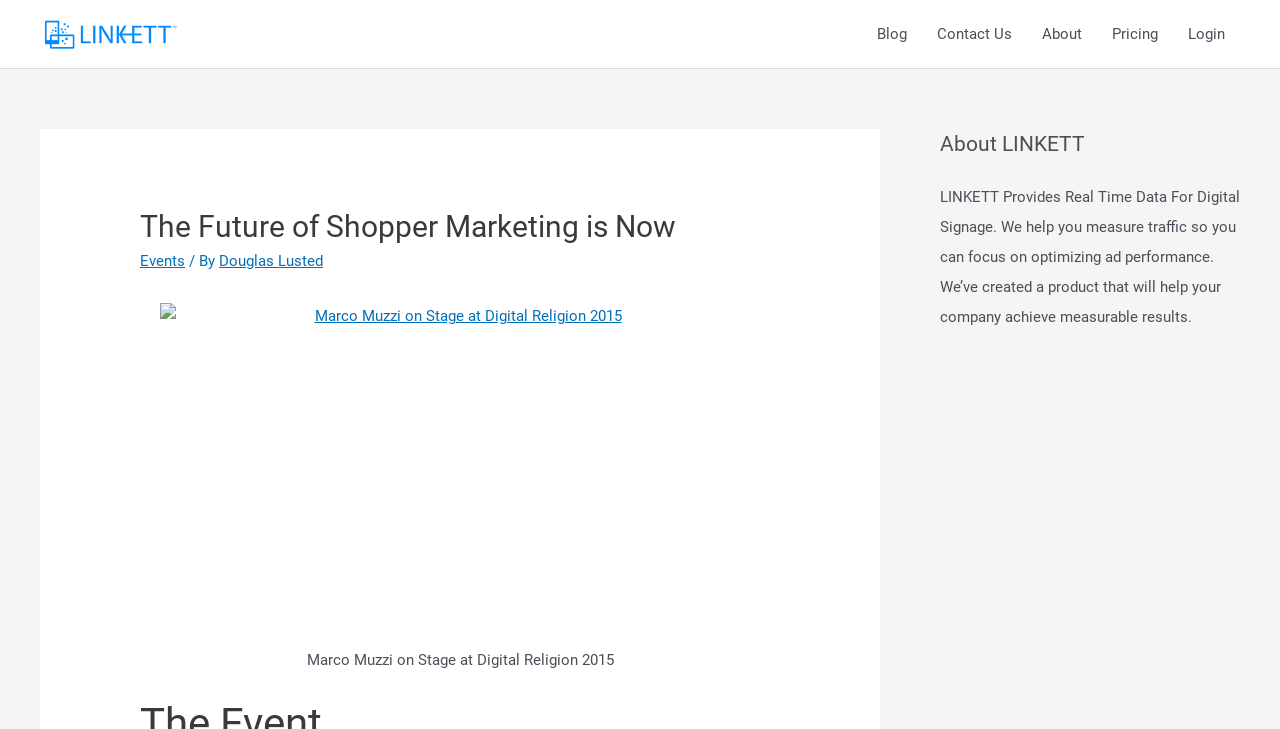Respond with a single word or phrase:
What is the company name mentioned on the webpage?

Linkett